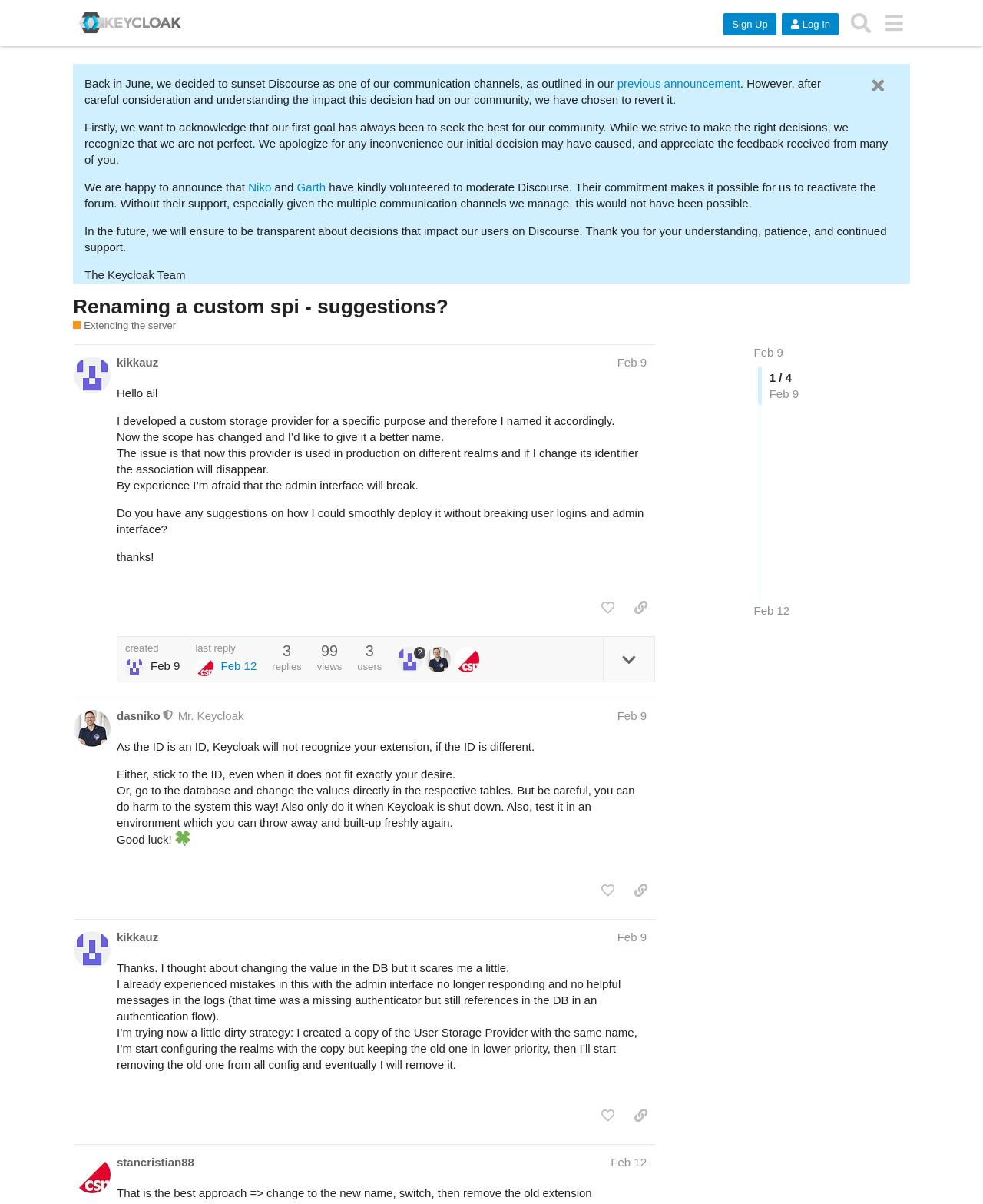Identify the bounding box coordinates of the region I need to click to complete this instruction: "Click the 'Renaming a custom spi - suggestions?' link".

[0.074, 0.245, 0.456, 0.264]